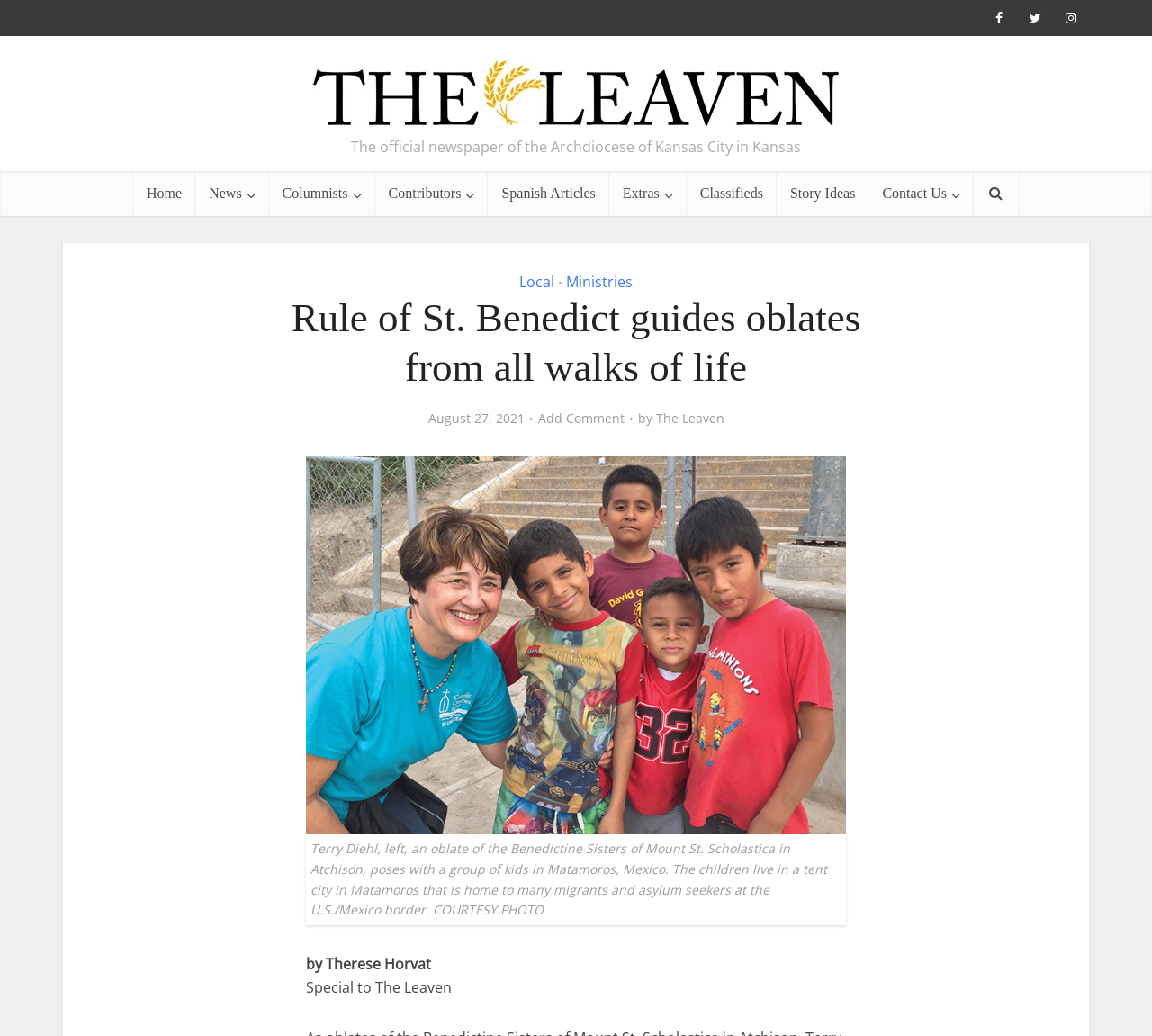Answer the question using only one word or a concise phrase: What is the location of the Benedictine Sisters of Mount St. Scholastica?

Atchison